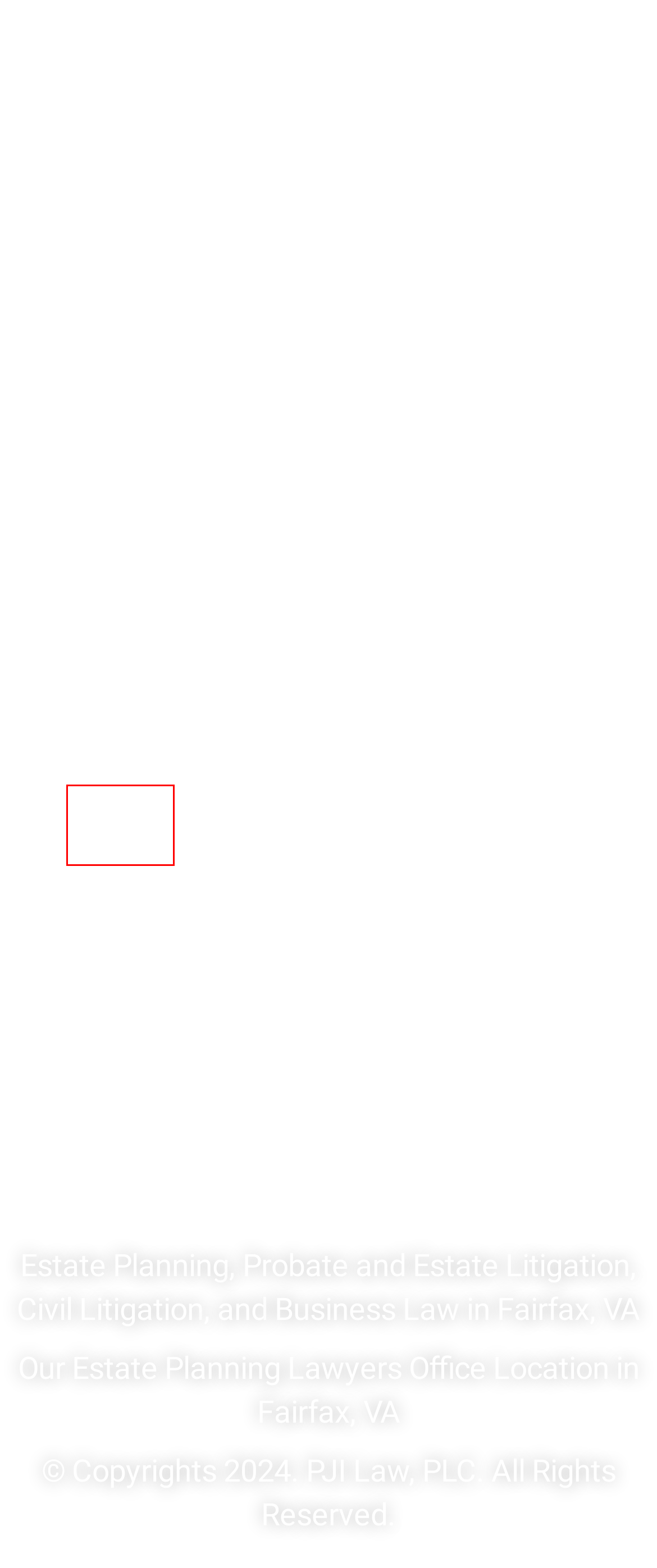Consider the screenshot of a webpage with a red bounding box around an element. Select the webpage description that best corresponds to the new page after clicking the element inside the red bounding box. Here are the candidates:
A. Privacy Policy | Estate Planning, Probate, and Business Lawyer
B. Terms of Use | Fairfax Estate Planning, Probate, and Business Lawyer
C. Contact Us | Estate Planning, Probate, & Business Law | Fairfax, VA
D. Estate Planning, Probate, and Business Lawyer Blog | PJI Law, PLC
E. Northern Virginia Civil Litigation Attorneys | Fairfax, VA 22030
F. Northern Virginia Probate Attorneys | Fairfax, VA 22030 | 703-865-6100
G. Northern Virginia Business Law Attorneys | Fairfax, VA 22030
H. Estate Planning, Probate, and Business Lawyer | Services

D